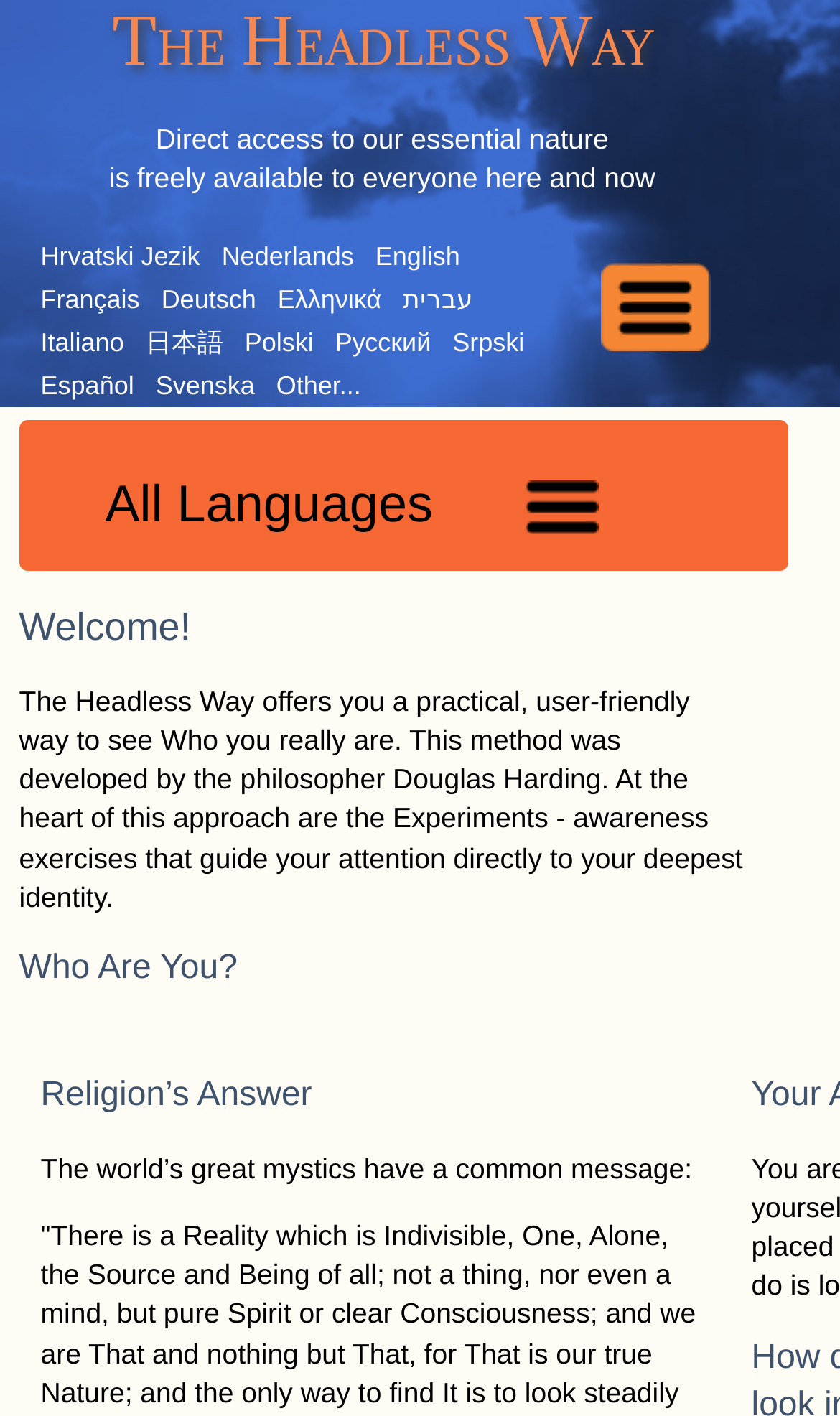Find the bounding box coordinates of the UI element according to this description: "日本語".

[0.173, 0.232, 0.266, 0.253]